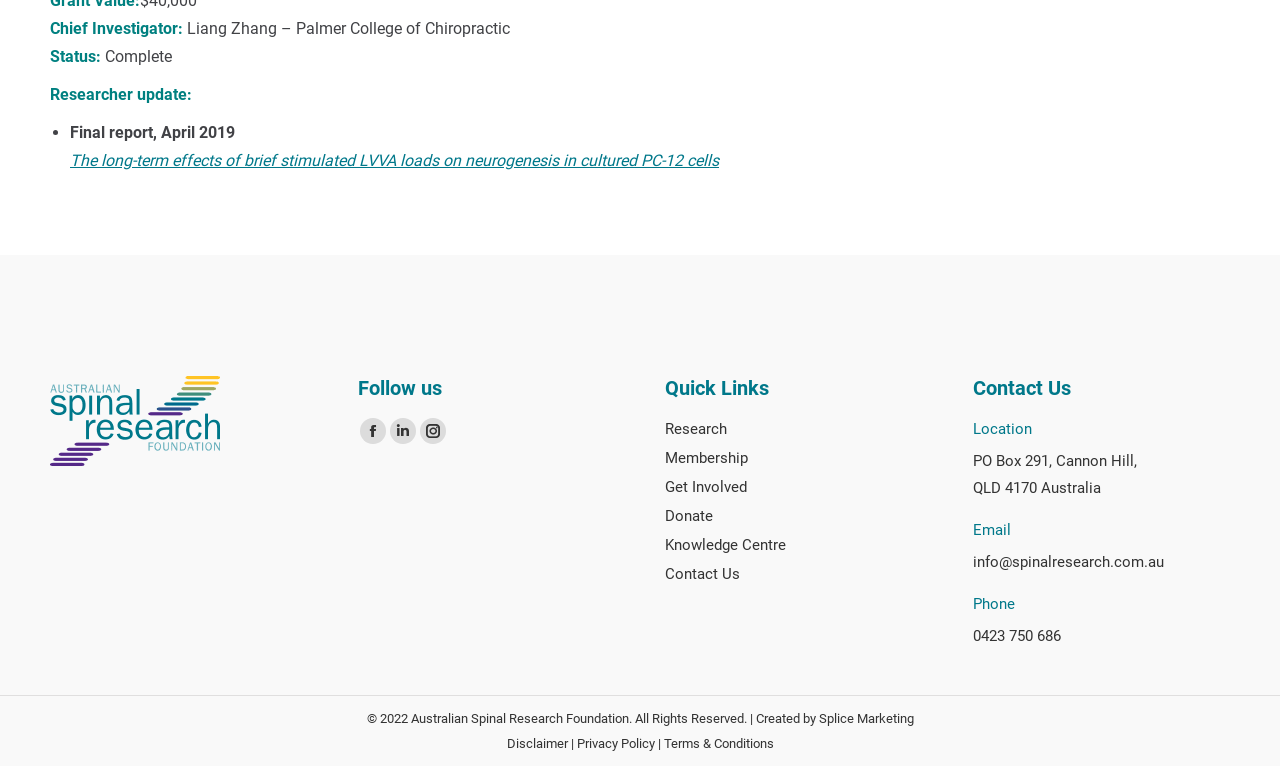Based on the element description Membership, identify the bounding box coordinates for the UI element. The coordinates should be in the format (top-left x, top-left y, bottom-right x, bottom-right y) and within the 0 to 1 range.

[0.52, 0.581, 0.721, 0.619]